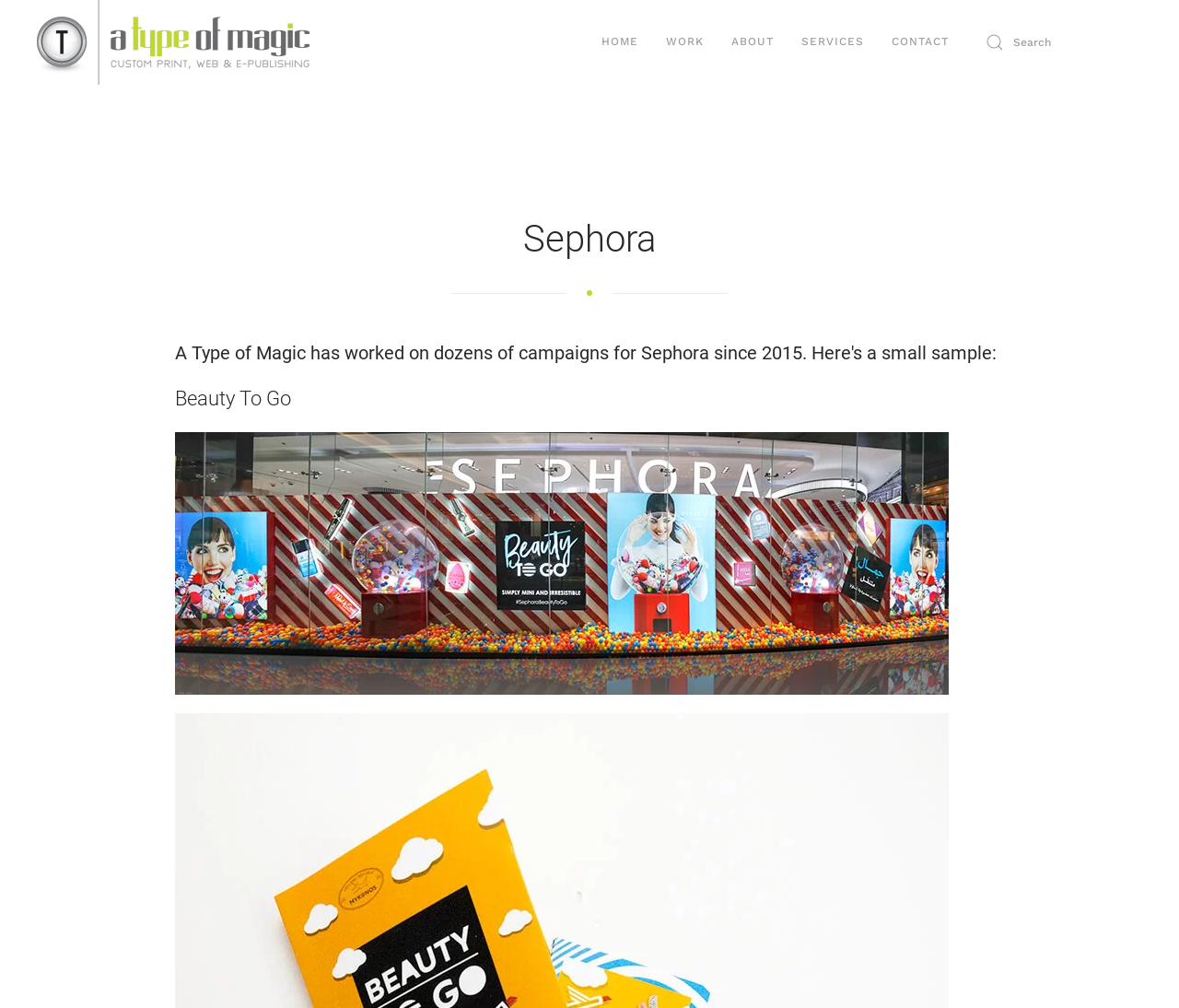Use a single word or phrase to respond to the question:
Is there a search box on the webpage?

Yes